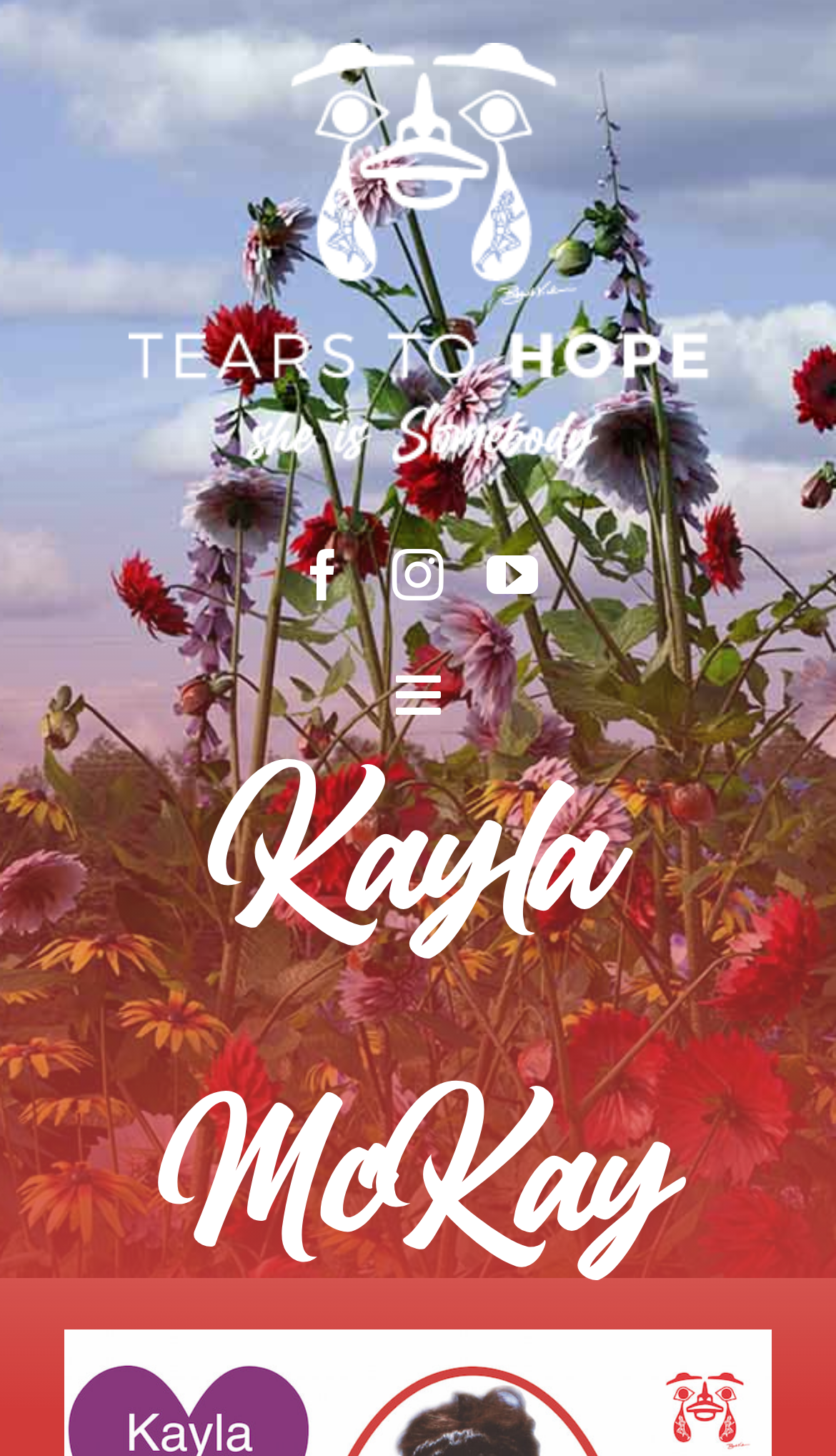What is the direction of the arrow in the 'Previous' link?
Give a detailed and exhaustive answer to the question.

The 'Previous' link has an icon represented by the Unicode character '', which is a left arrow, indicating that the link points to a previous page or section.